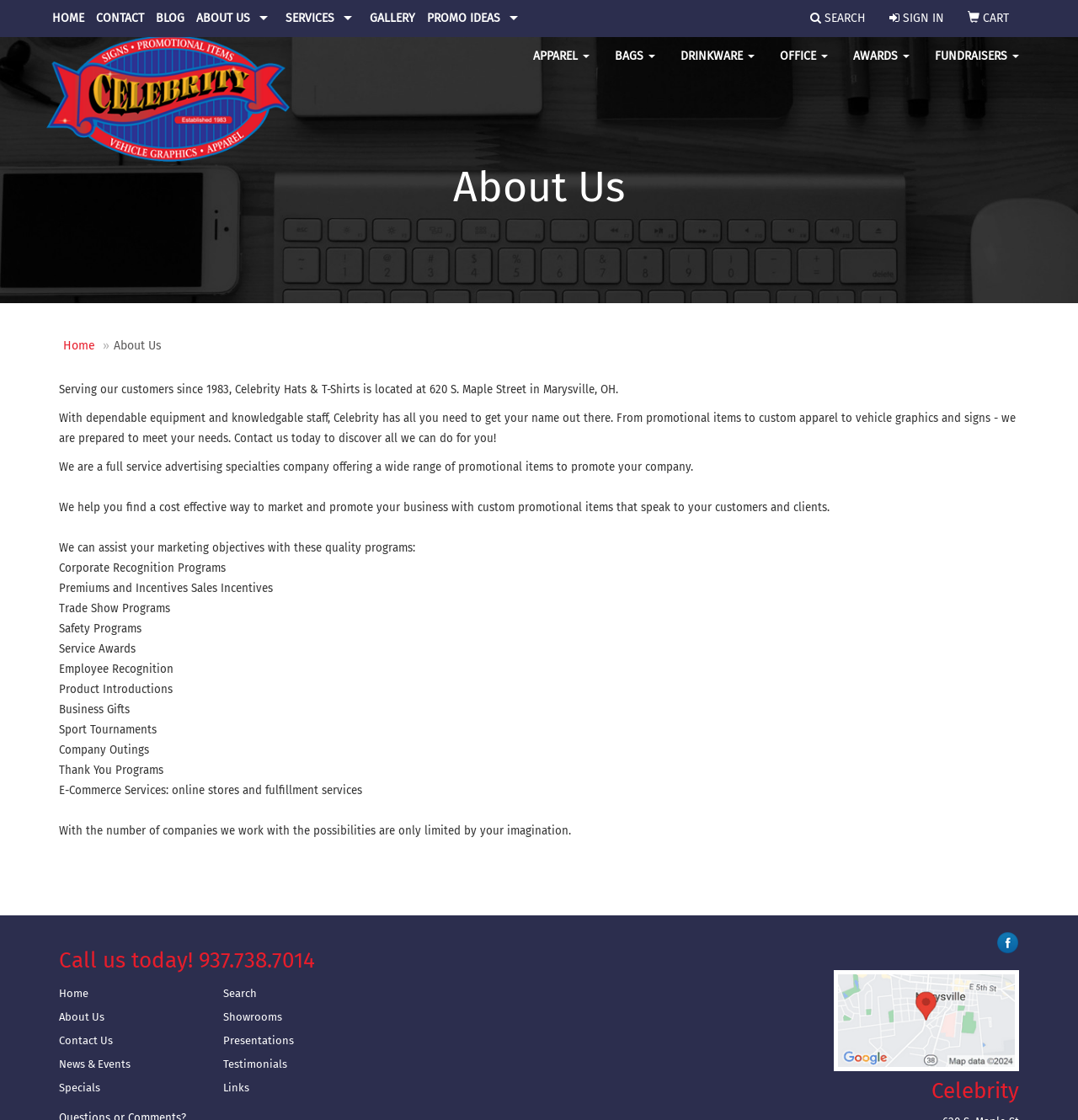Show the bounding box coordinates of the element that should be clicked to complete the task: "Call us today".

[0.055, 0.847, 0.641, 0.869]